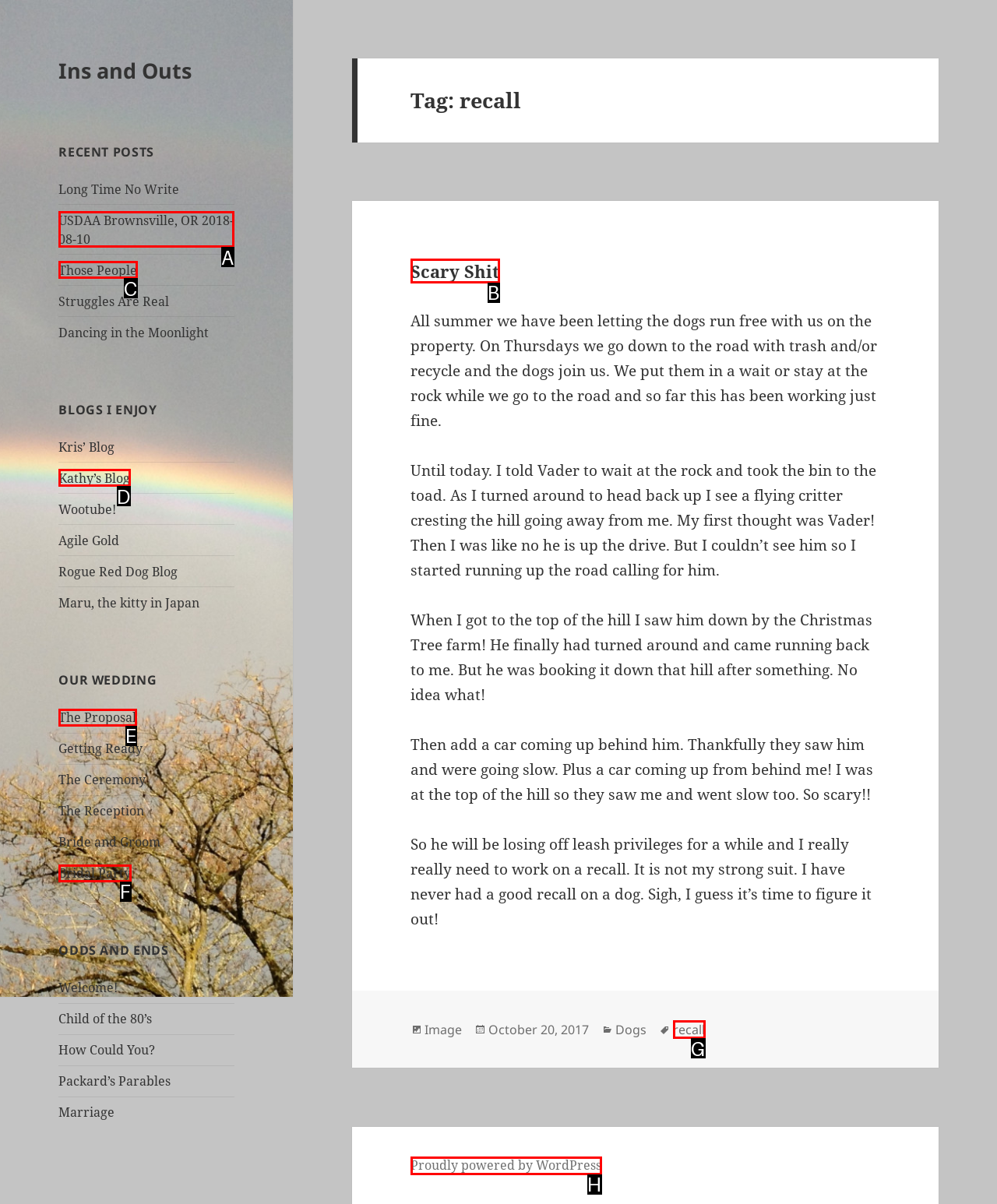Choose the letter of the option that needs to be clicked to perform the task: read 'Scary Shit'. Answer with the letter.

B